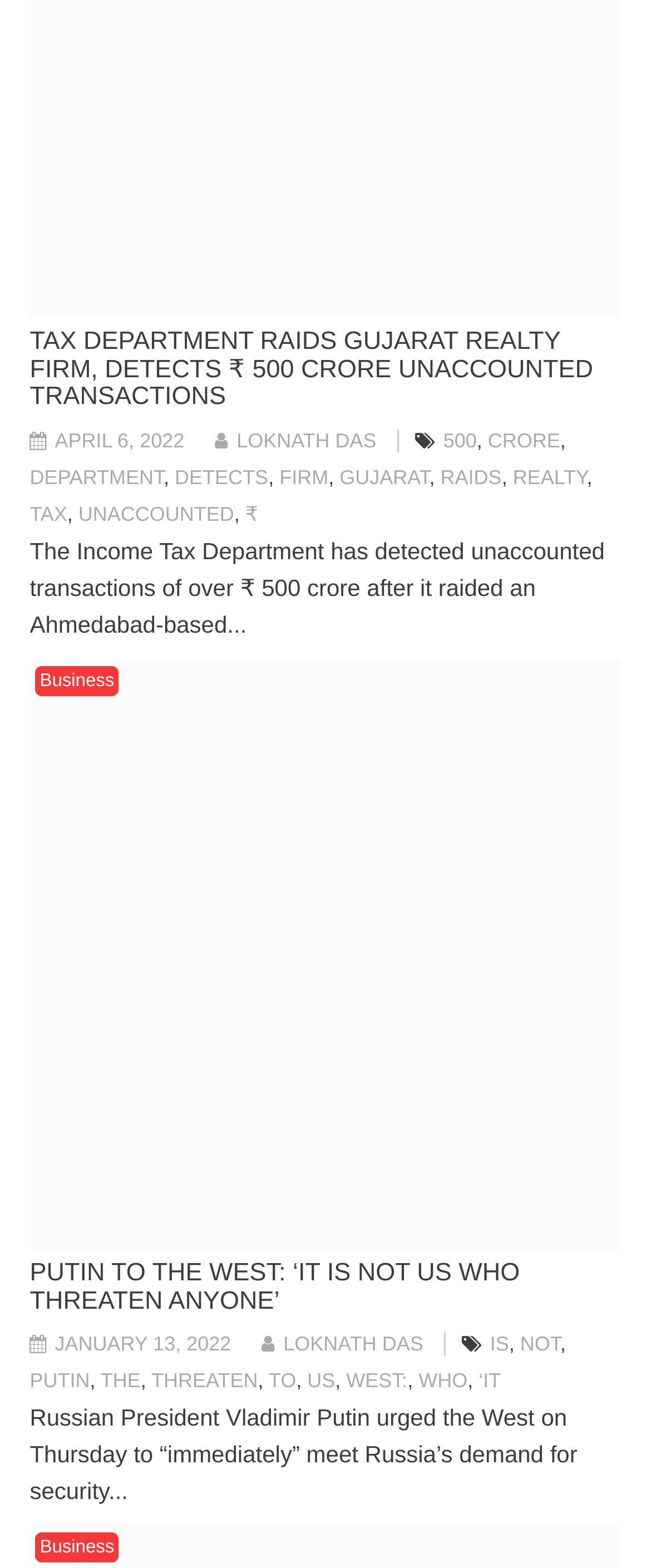Determine the bounding box coordinates of the clickable element to achieve the following action: 'Click on the news title 'TAX DEPARTMENT RAIDS GUJARAT REALTY FIRM, DETECTS ₹ 500 CRORE UNACCOUNTED TRANSACTIONS''. Provide the coordinates as four float values between 0 and 1, formatted as [left, top, right, bottom].

[0.046, 0.209, 0.911, 0.262]